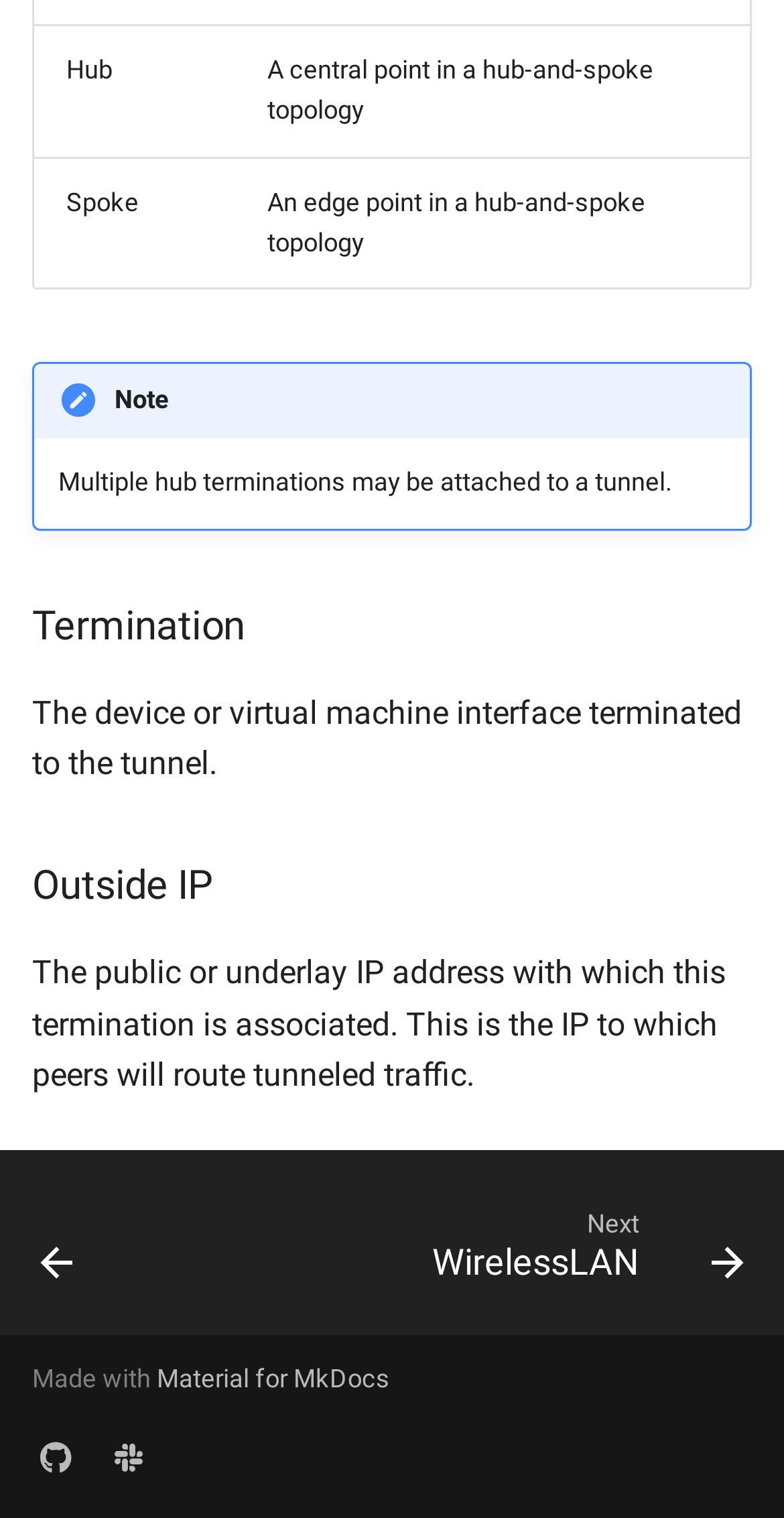What is the 'Outside IP' associated with?
Based on the image content, provide your answer in one word or a short phrase.

Public or underlay IP address